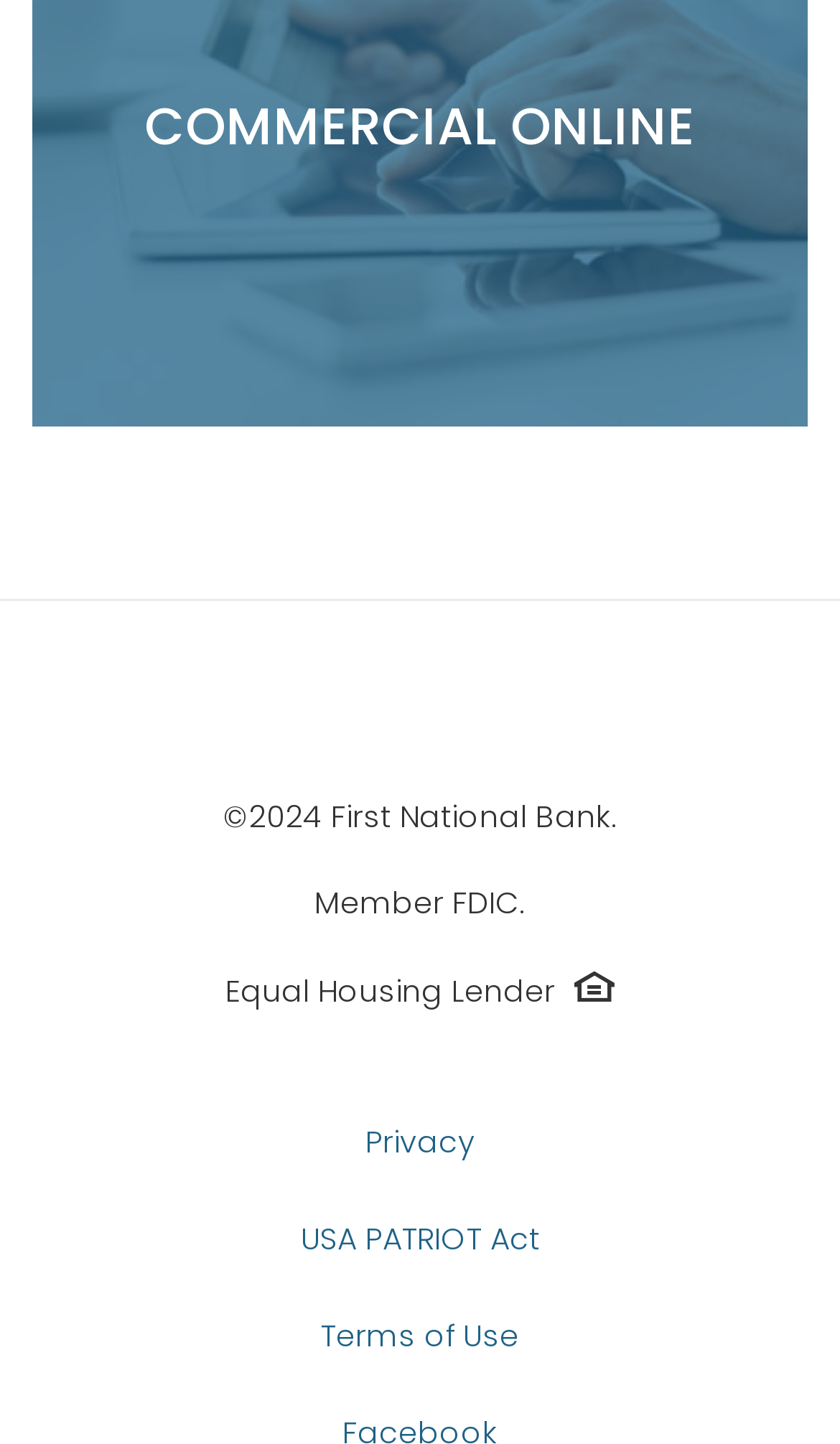How many links are available at the bottom?
Ensure your answer is thorough and detailed.

I counted the number of links at the bottom of the webpage, which includes 'COMMERCIAL ONLINE', 'Privacy', 'USA PATRIOT Act', and 'Terms of Use'. There are a total of 4 links.